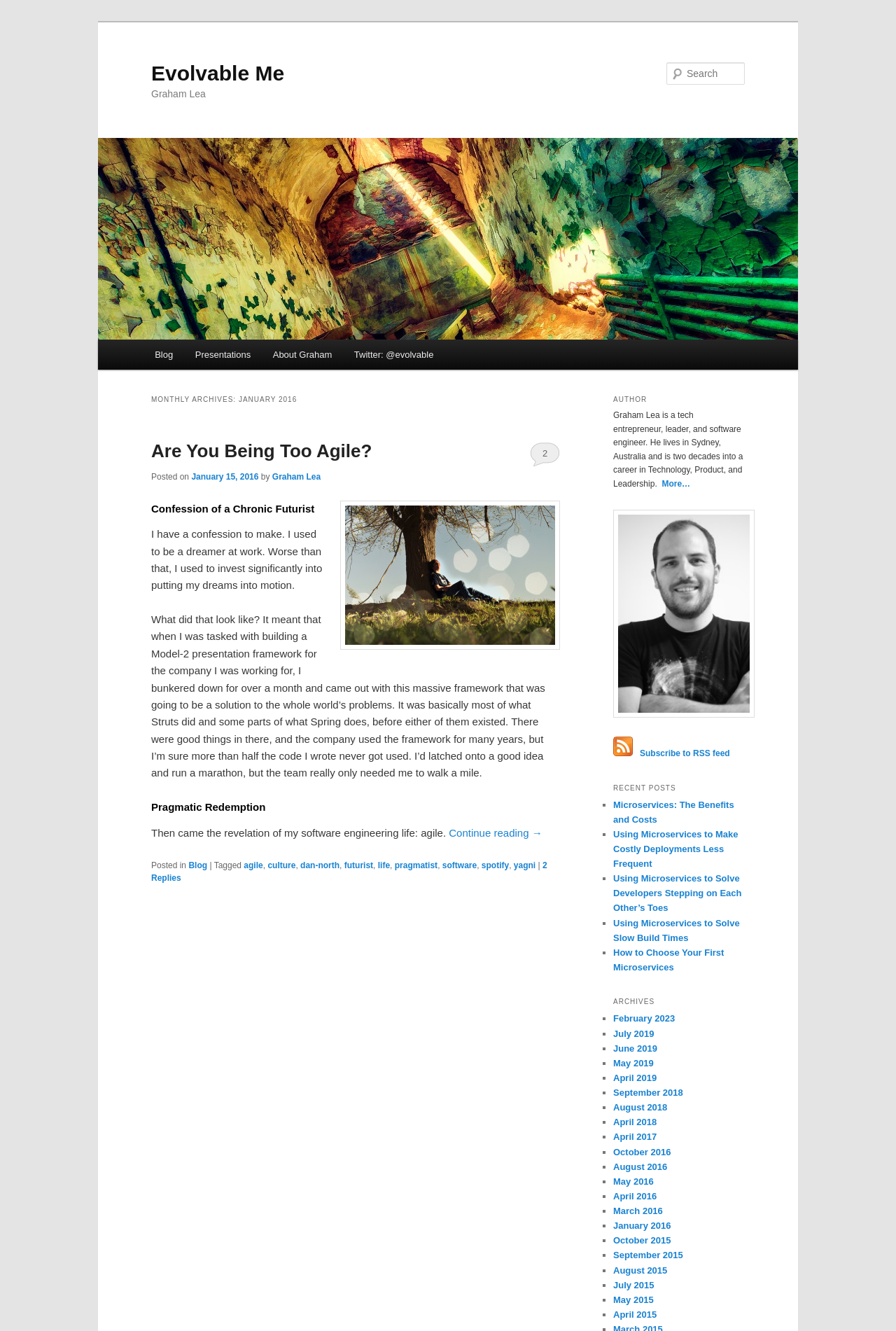Highlight the bounding box coordinates of the region I should click on to meet the following instruction: "Read the blog post 'Are You Being Too Agile?'".

[0.169, 0.331, 0.415, 0.347]